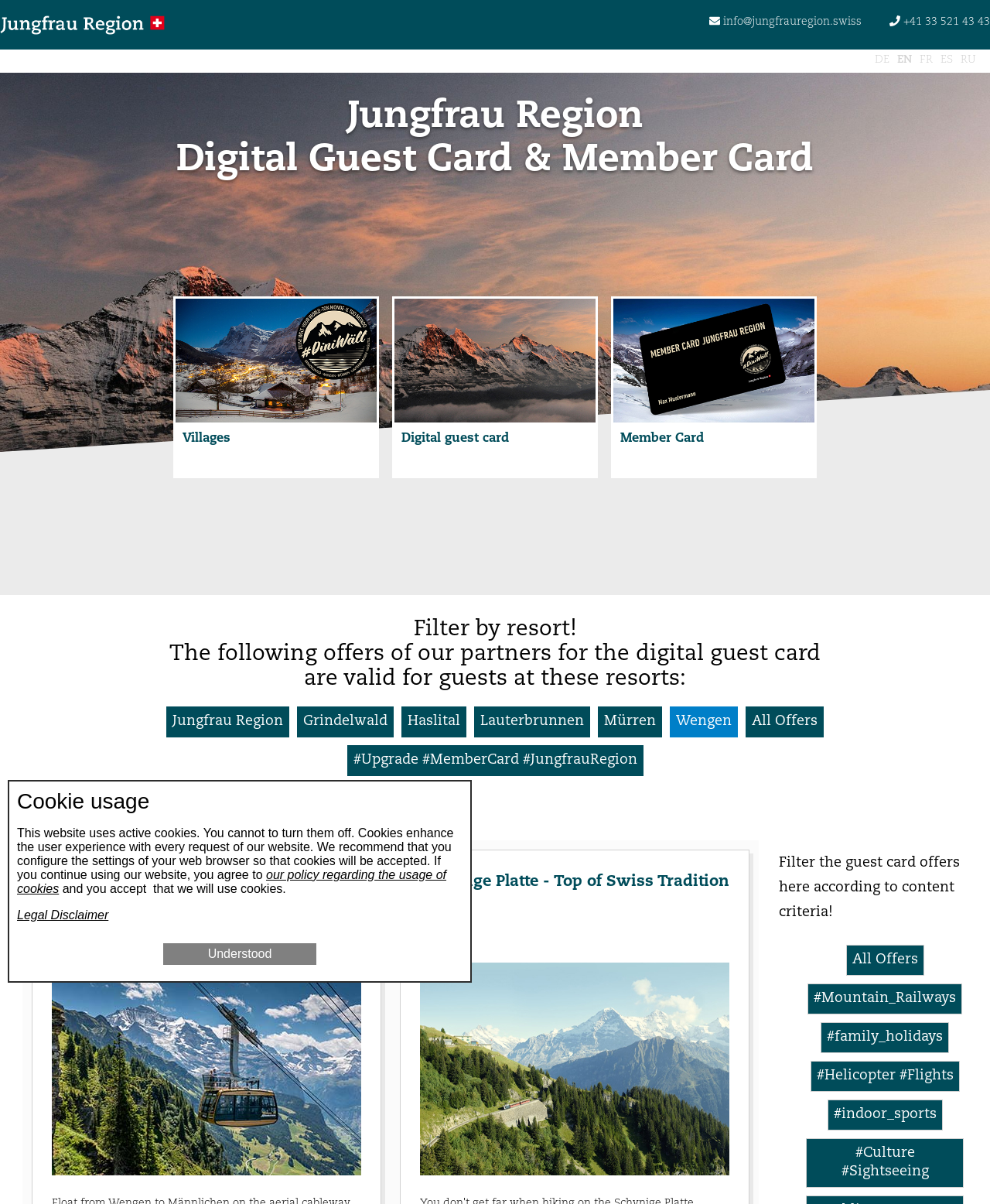Identify the bounding box for the UI element that is described as follows: "title="Wengen-Männlichen aerial cableway"".

[0.052, 0.969, 0.365, 0.979]